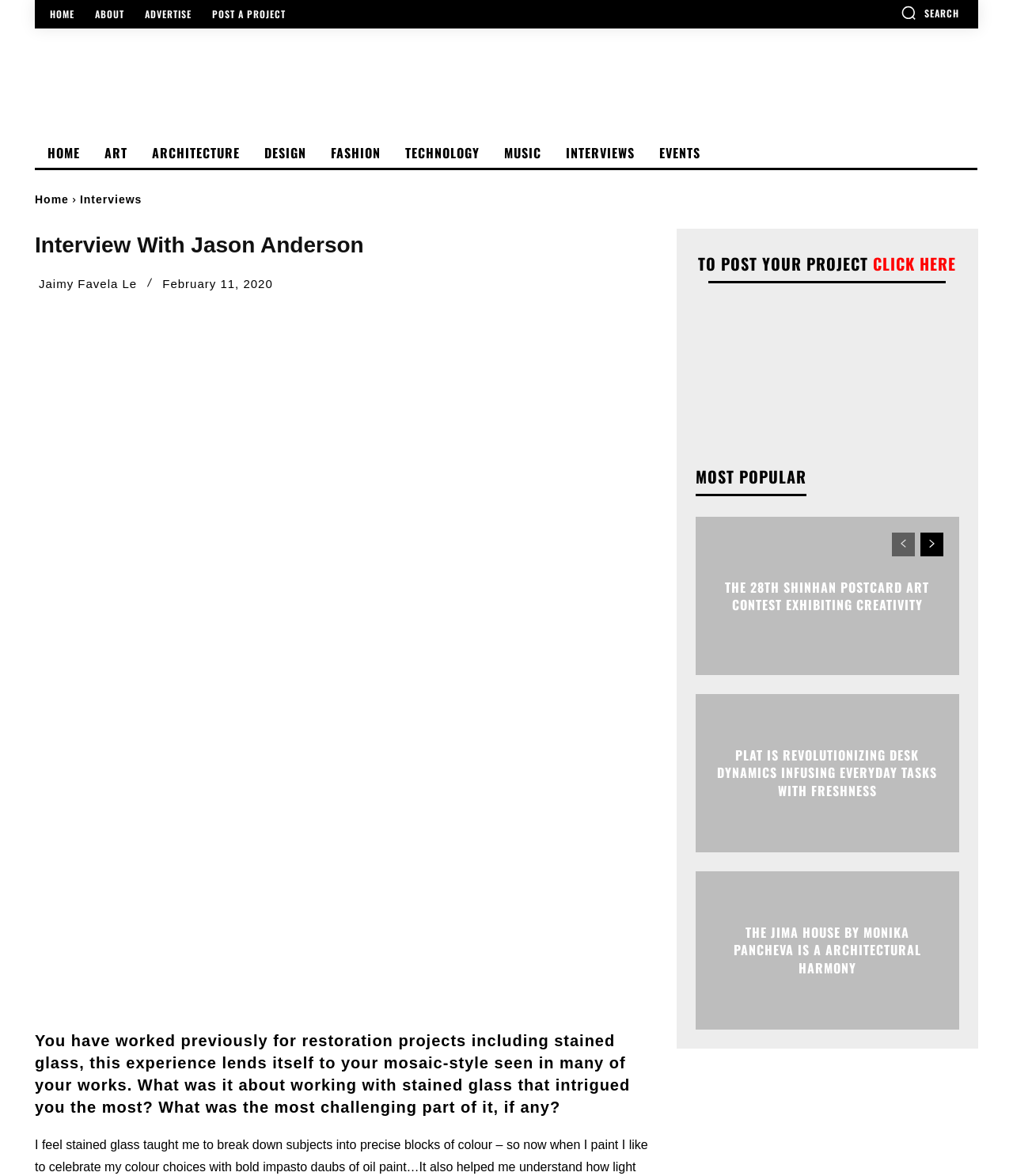How many social media platforms are available for sharing?
Analyze the screenshot and provide a detailed answer to the question.

There are five social media platforms available for sharing: Facebook, Twitter, Pinterest, WhatsApp, and another platform represented by the icon ''.